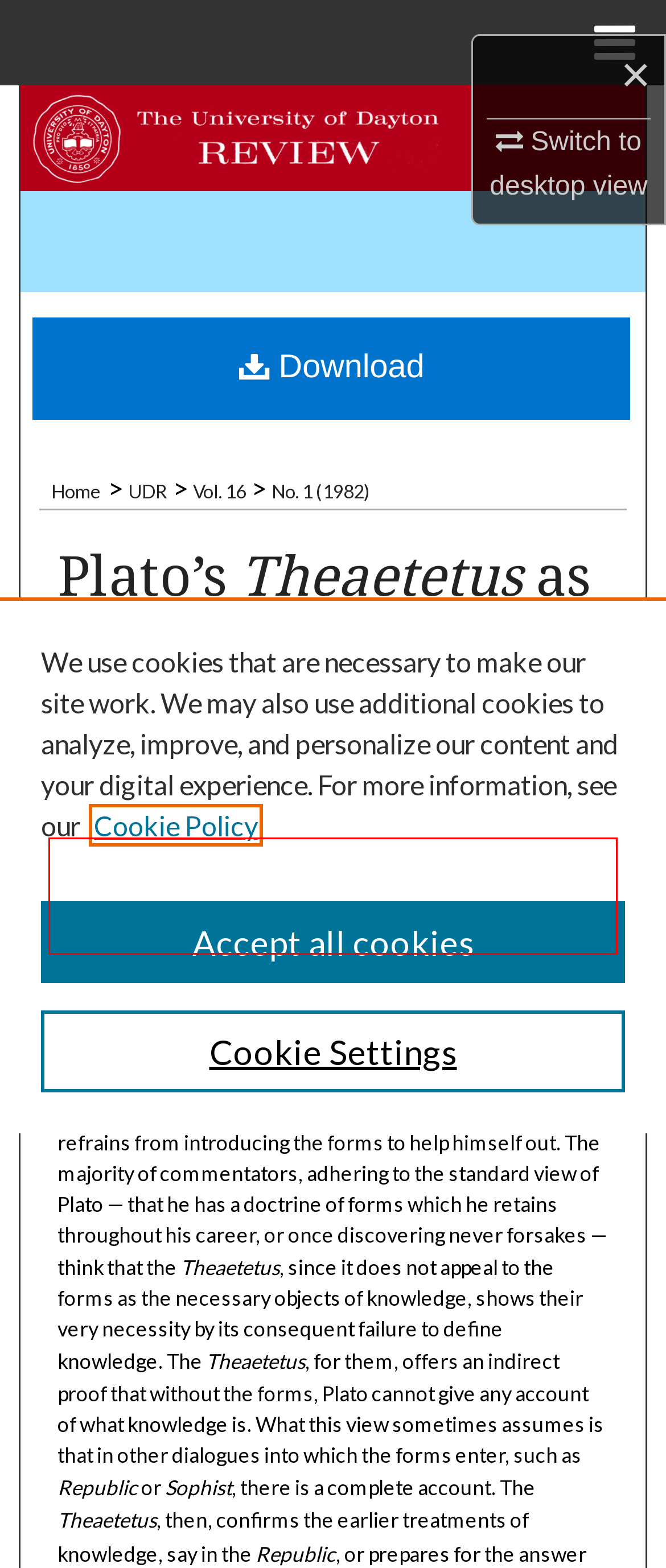Please analyze the screenshot of a webpage and extract the text content within the red bounding box using OCR.

Editor's note: After blind peer review, this paper was selected for reading at the University of Dayton's 10th annual Philosophy Colloquium, held Feb. 27-28, 1981.